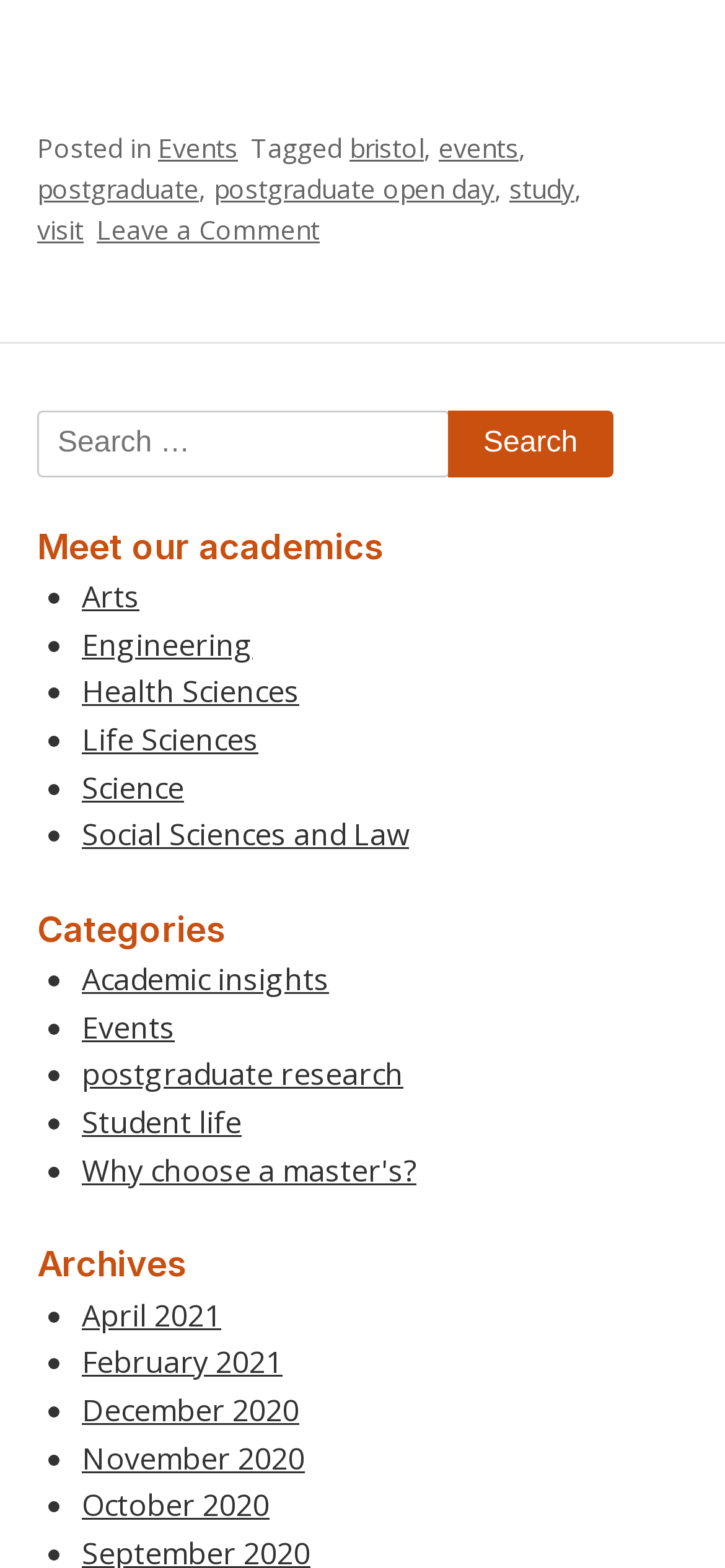How many categories are listed?
Please give a detailed and elaborate explanation in response to the question.

I counted the number of categories listed under the 'Categories' heading, which are 'Academic insights', 'Events', 'postgraduate research', 'Student life', 'Why choose a master's?', and there are 6 in total.